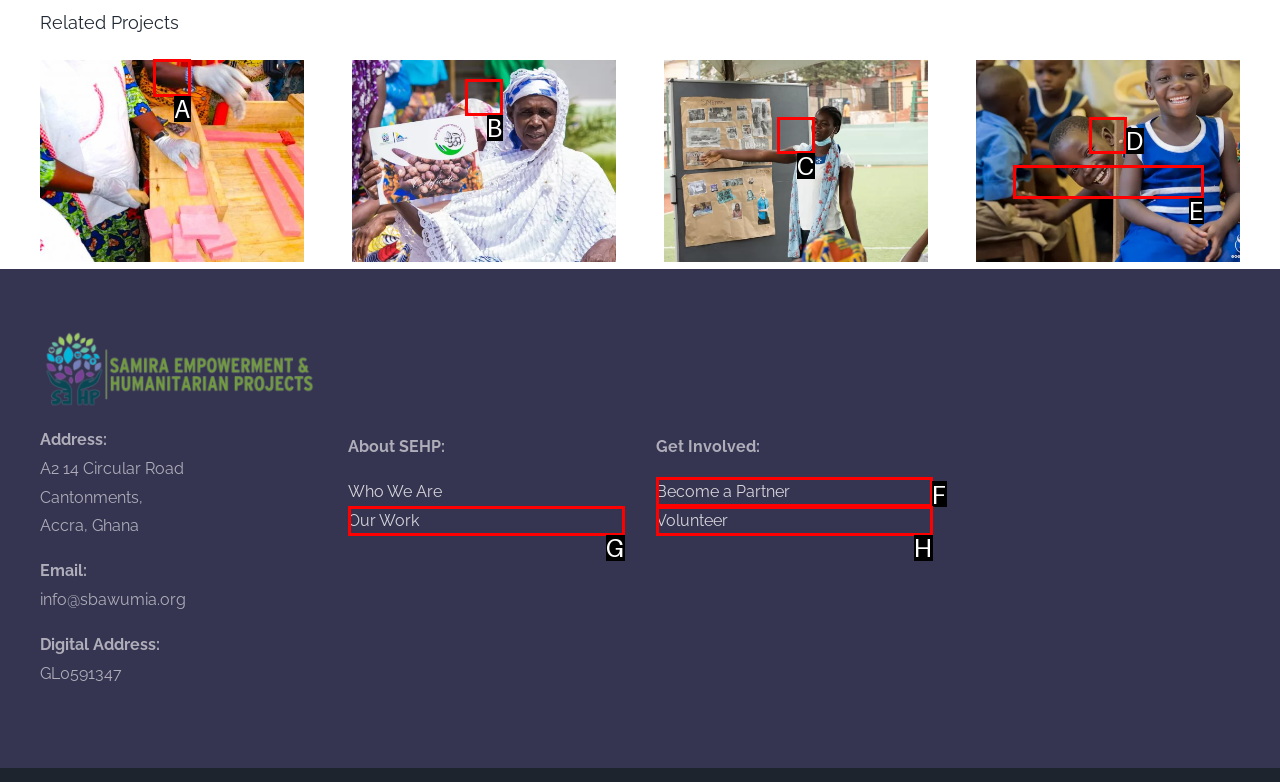Identify the letter that best matches this UI element description: Our Work
Answer with the letter from the given options.

G